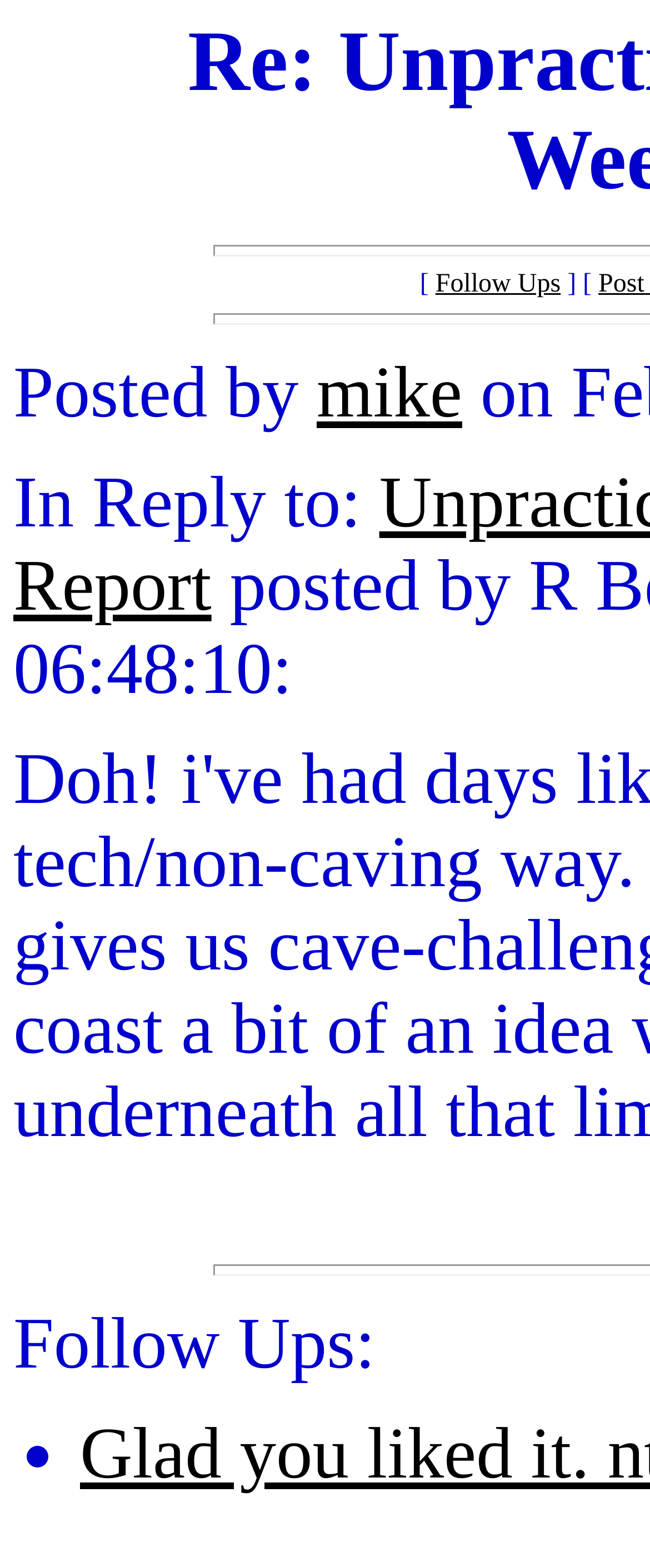Return the bounding box coordinates of the UI element that corresponds to this description: "Follow Ups:". The coordinates must be given as four float numbers in the range of 0 and 1, [left, top, right, bottom].

[0.021, 0.832, 0.577, 0.883]